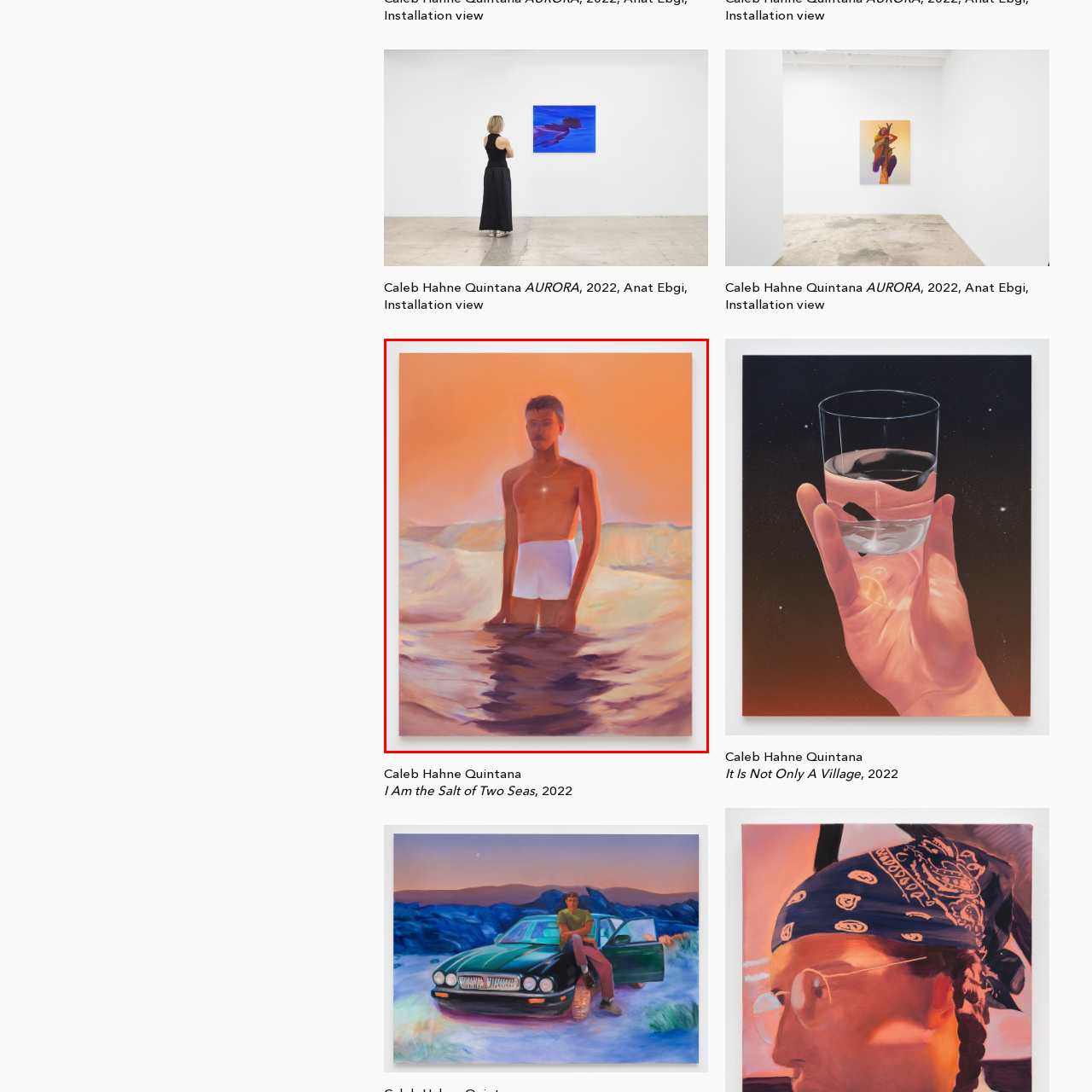Articulate a detailed narrative of what is visible inside the red-delineated region of the image.

This artwork, titled "I Am the Salt of Two Seas" and created by Caleb Hahne Quintana in 2022, showcases an engaging and evocative scene. The painting features a figure standing in shallow water, embodying a serene yet poignant presence. The figure, depicted with a focused expression, stands confidently in the water, dressed in white shorts, while the surrounding ocean waves swirl gently around the legs.

The background radiates warm oranges and soft pink tones, suggesting a sunset or dawn, which enhances the emotional depth of the piece. The subtle light reflecting off the water adds a dynamic quality, creating a shimmering effect. This oil and acrylic painting measures 72 inches by 55 inches (182.88 cm x 139.7 cm), inviting viewers to explore the intricate details and resonance of the moment captured by the artist. The work evokes themes of identity, nature, and the intersection of human experience with the vastness of the sea.